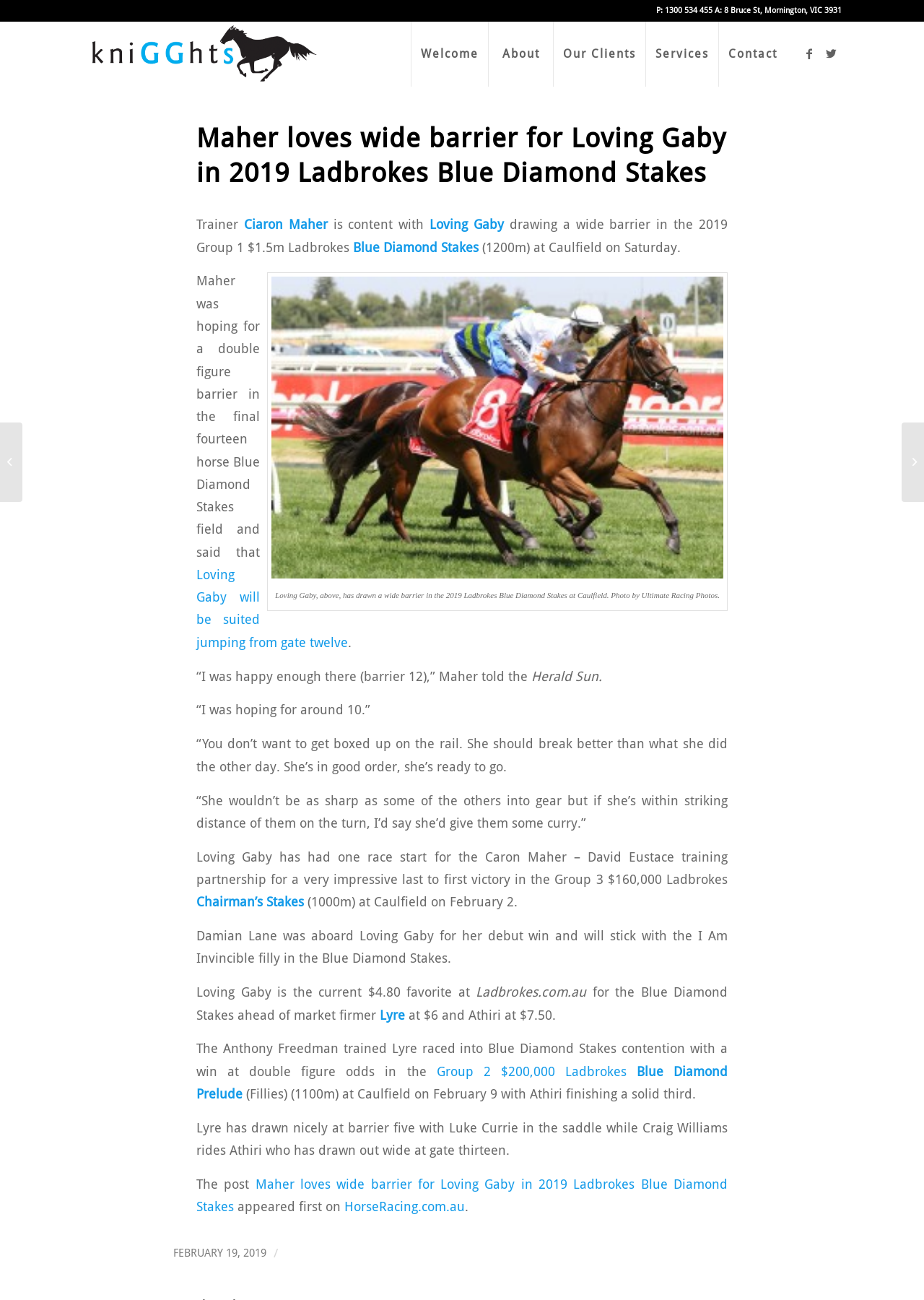Use a single word or phrase to answer the question: What is the date of the article?

FEBRUARY 19, 2019